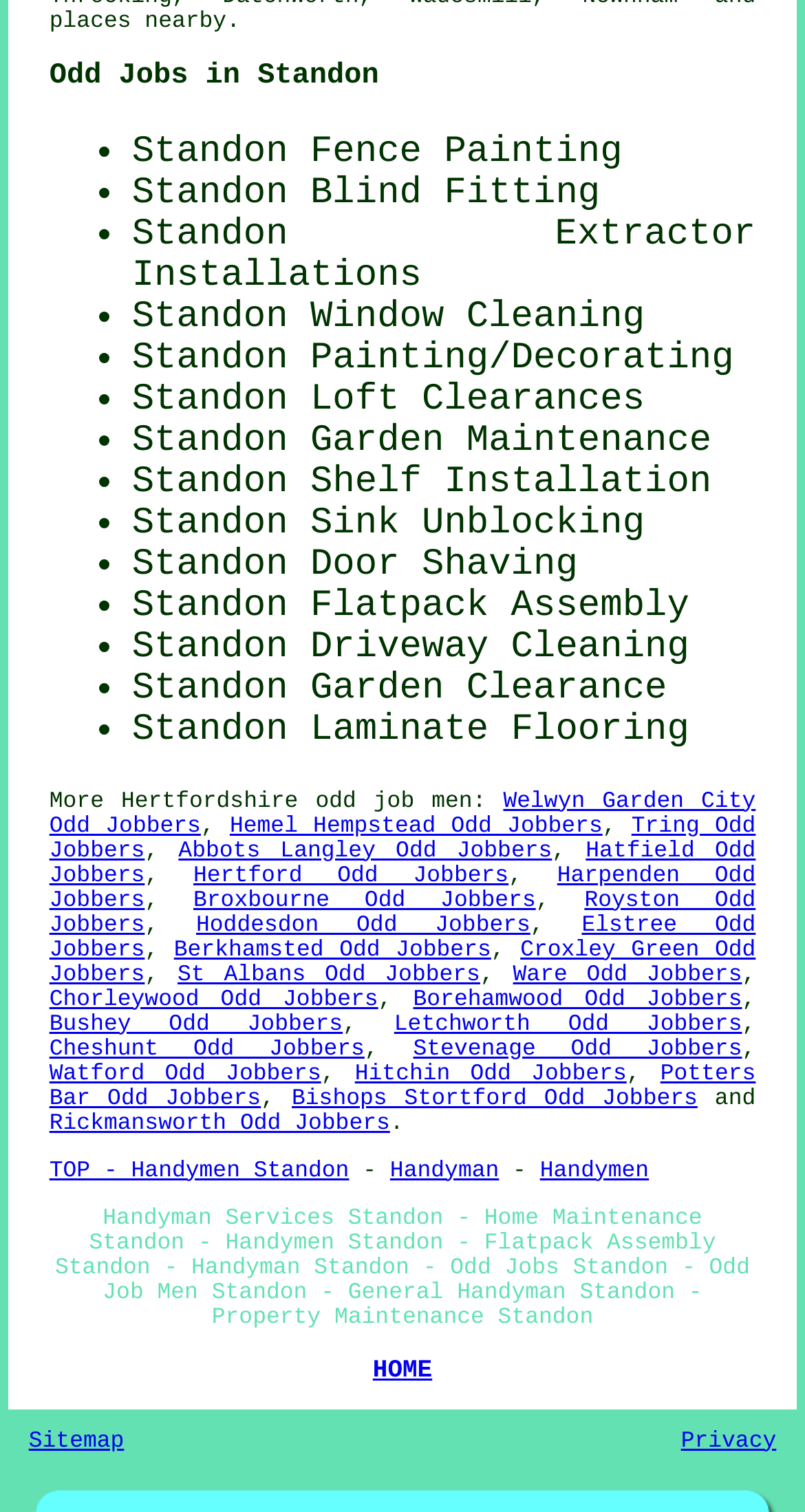Identify the bounding box coordinates for the element you need to click to achieve the following task: "click on 'TOP - Handymen Standon'". Provide the bounding box coordinates as four float numbers between 0 and 1, in the form [left, top, right, bottom].

[0.061, 0.766, 0.434, 0.783]